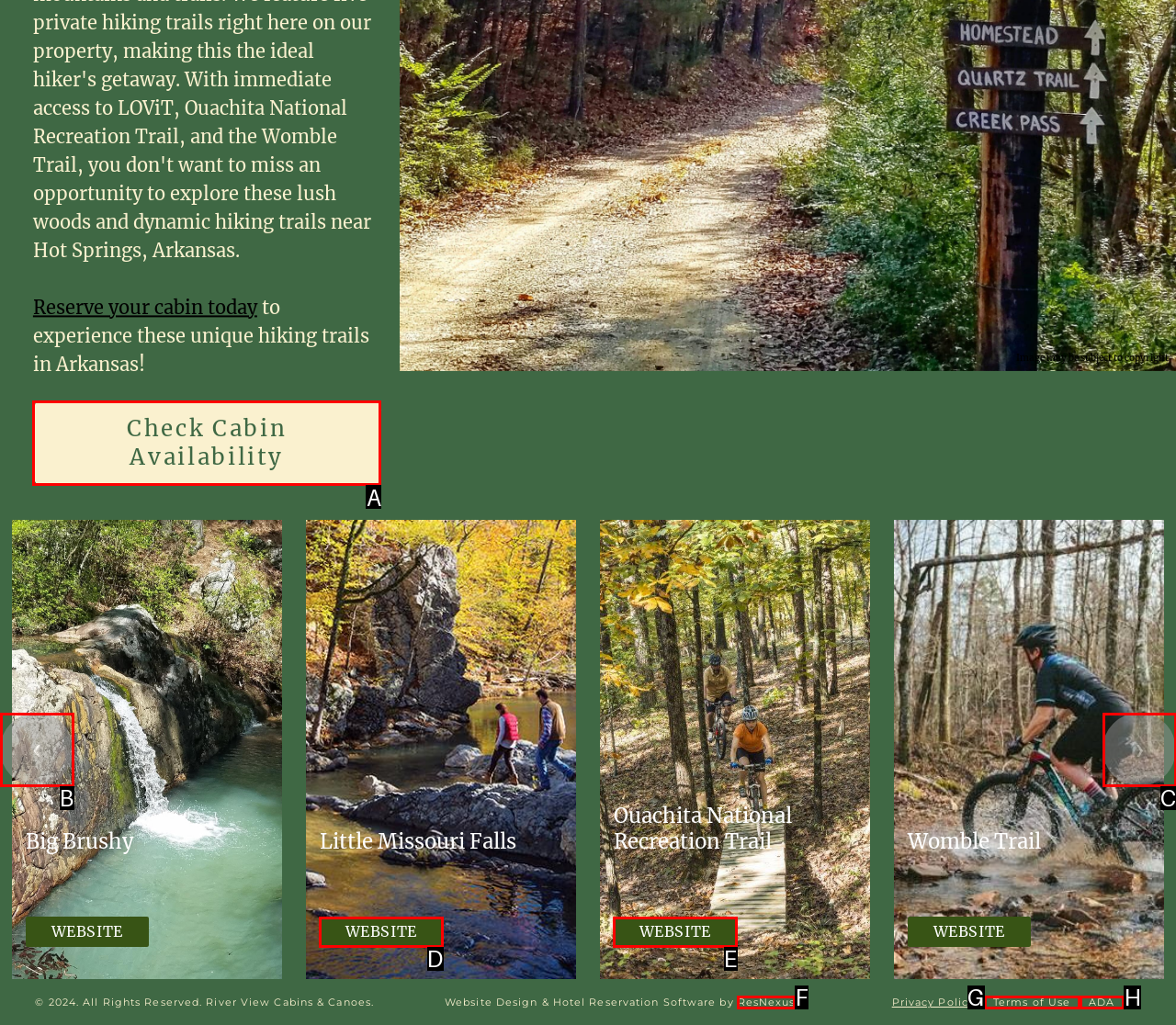Tell me which option I should click to complete the following task: Check Cabin Availability Answer with the option's letter from the given choices directly.

A